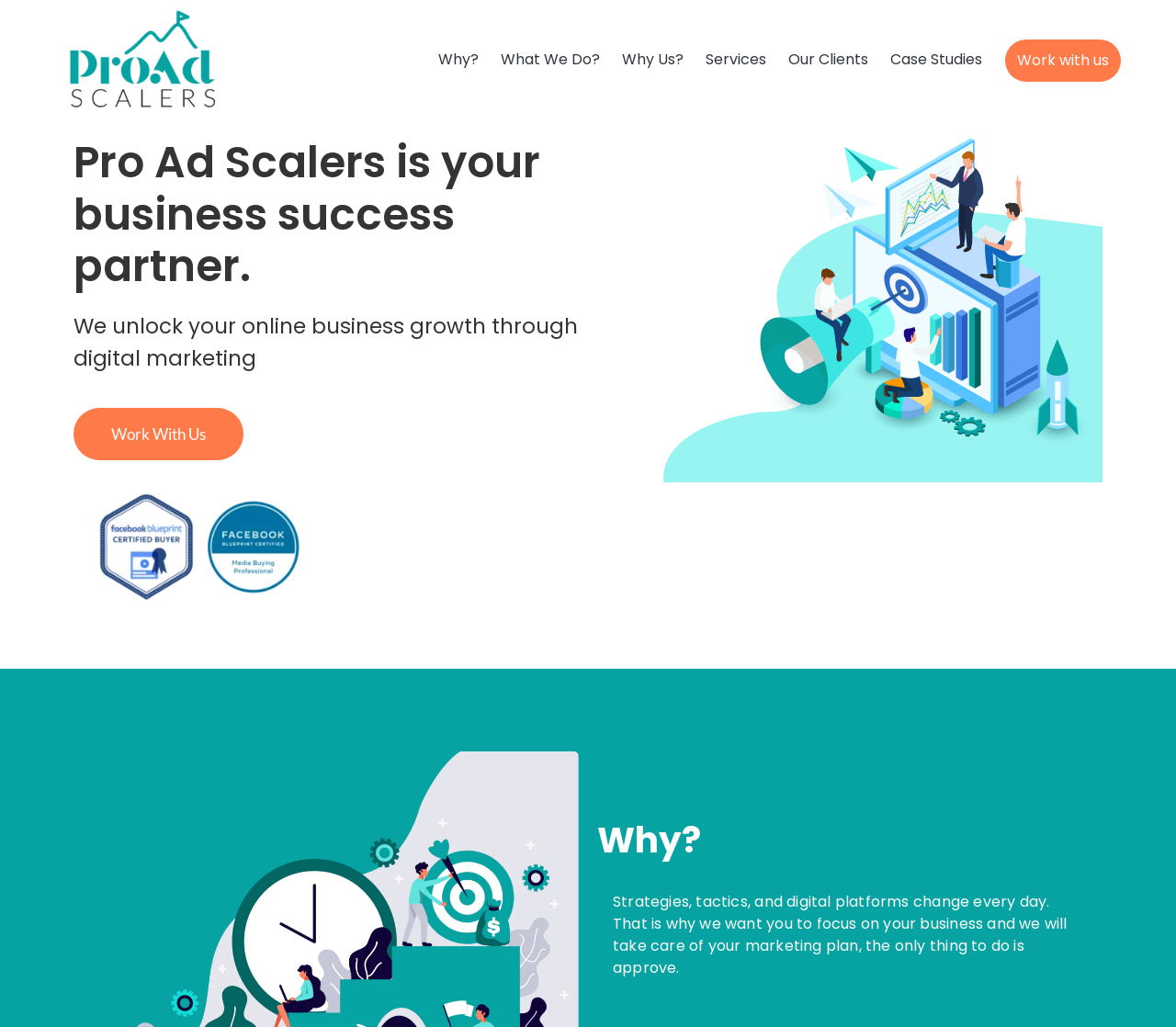Pinpoint the bounding box coordinates of the clickable element needed to complete the instruction: "Click on the 'Facebook' icon". The coordinates should be provided as four float numbers between 0 and 1: [left, top, right, bottom].

[0.062, 0.448, 0.27, 0.591]